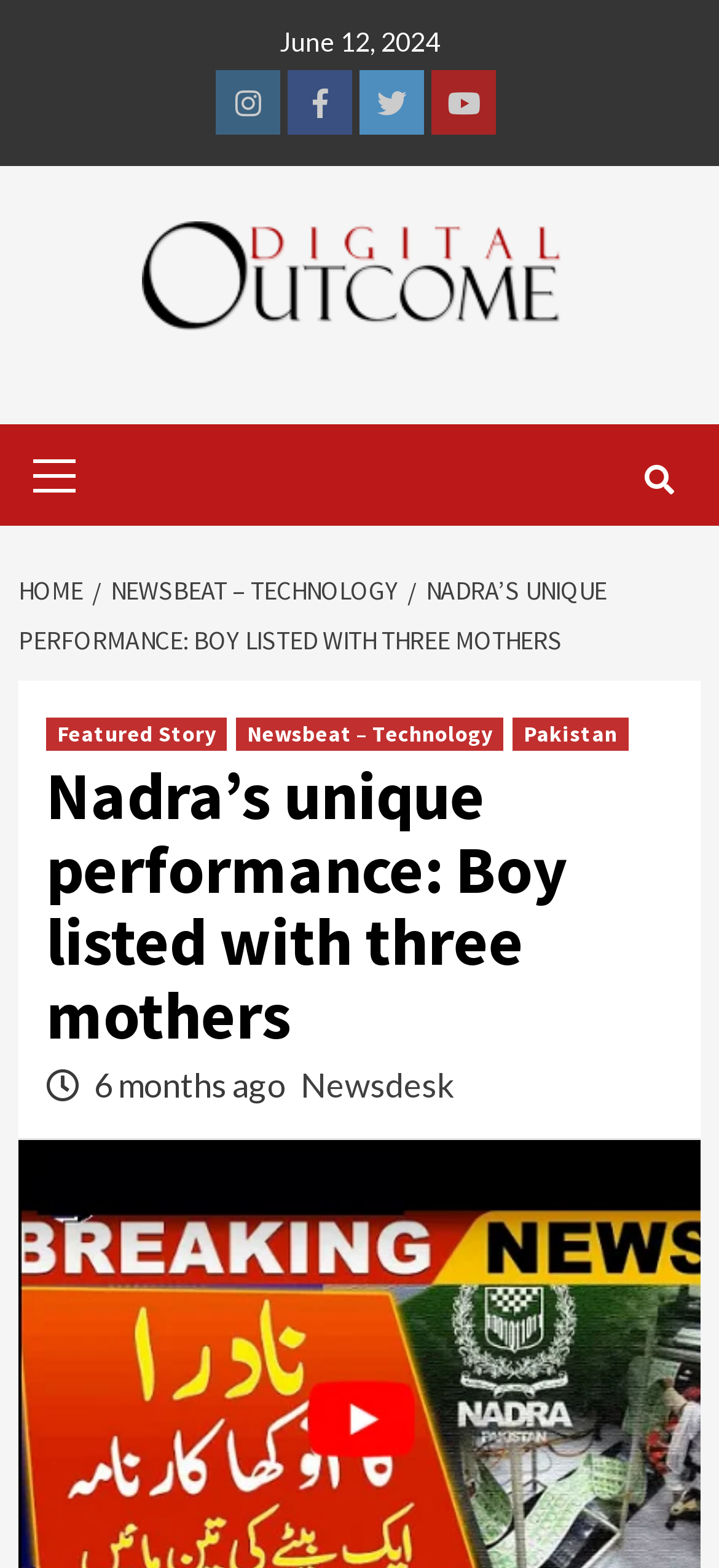Show the bounding box coordinates of the region that should be clicked to follow the instruction: "Read the Featured Story."

[0.064, 0.458, 0.315, 0.479]